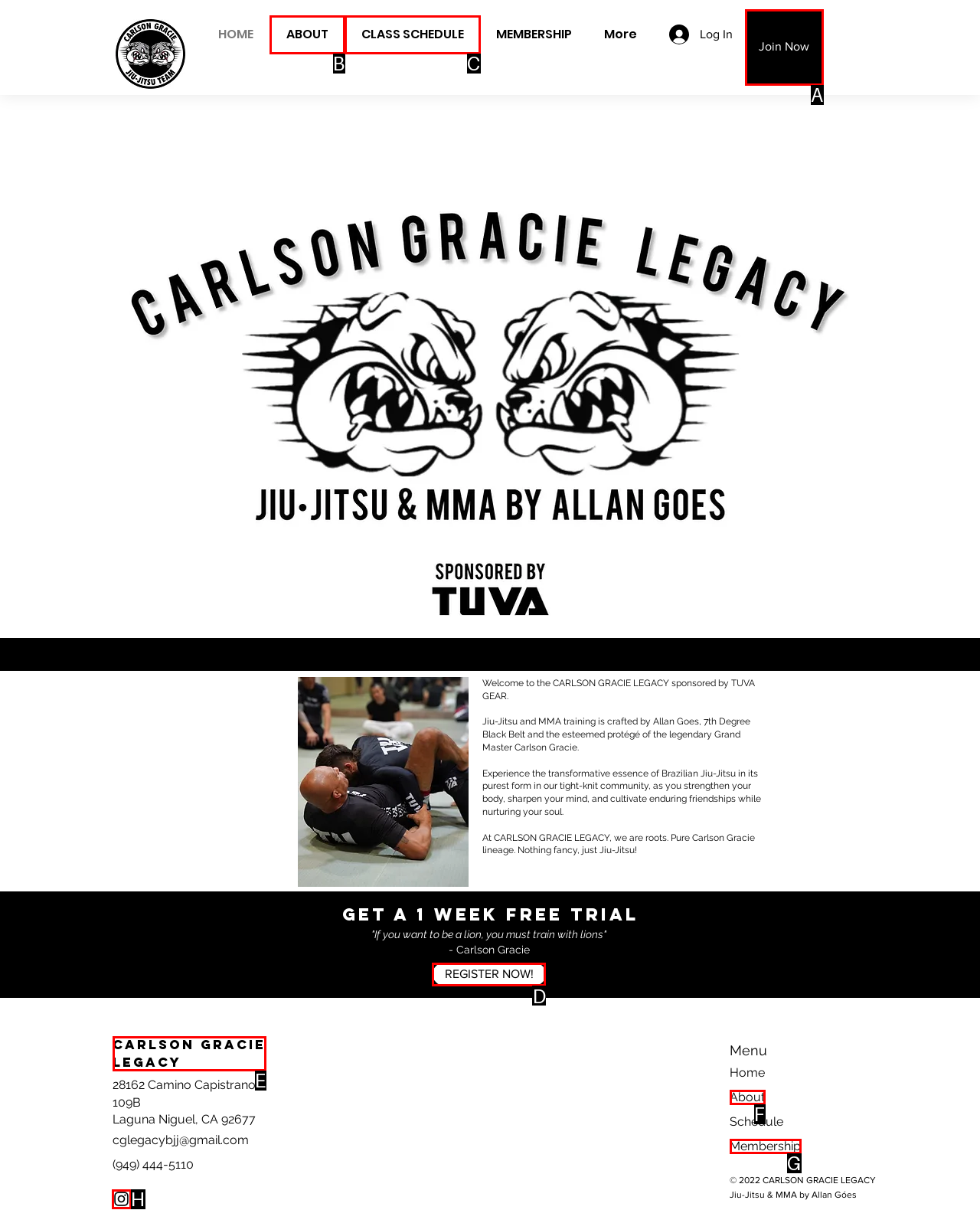From the given options, indicate the letter that corresponds to the action needed to complete this task: Click the REGISTER NOW! link. Respond with only the letter.

D